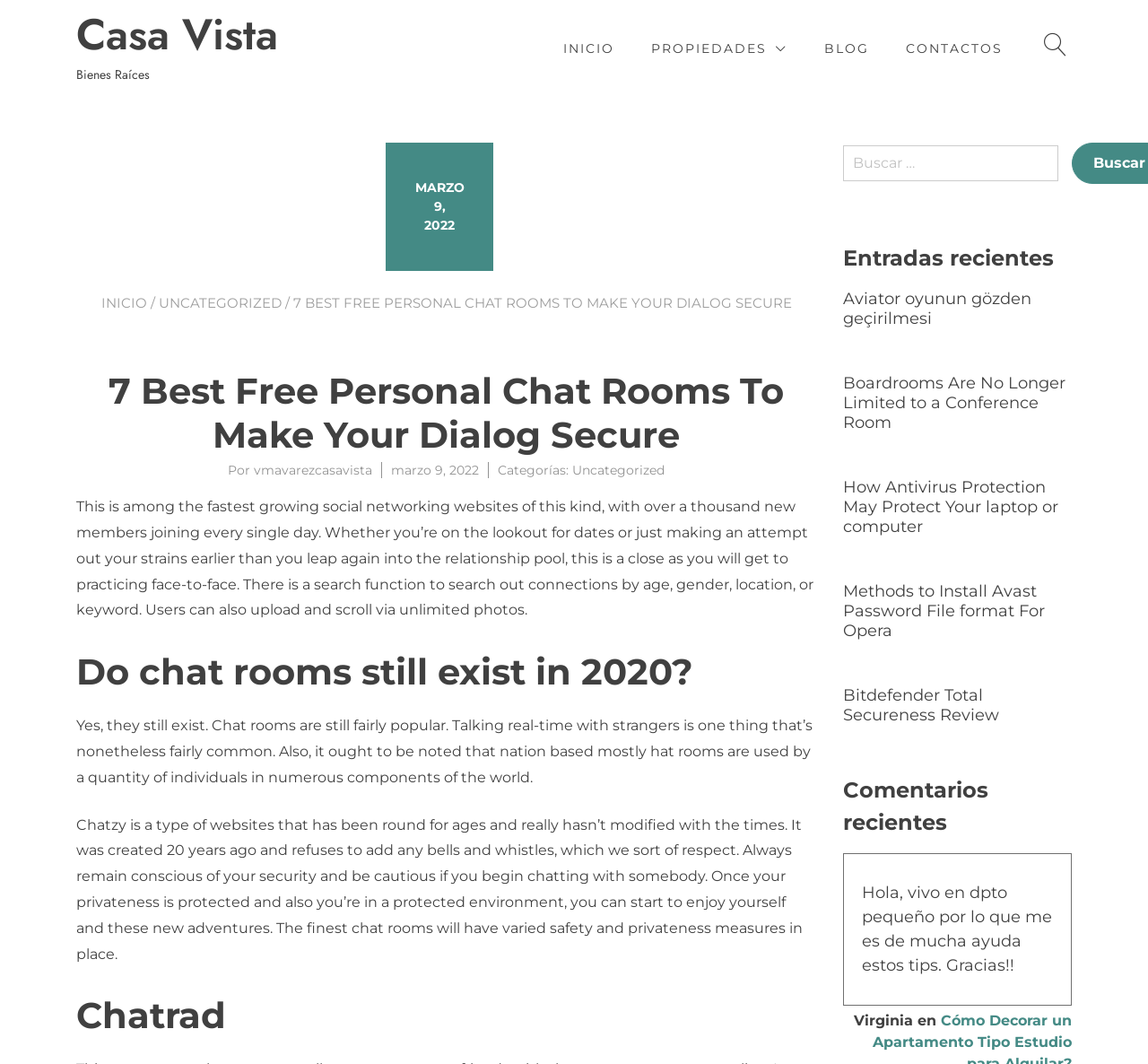What is the topic of the article?
From the details in the image, answer the question comprehensively.

I analyzed the content of the webpage and found that the article is discussing chat rooms, their existence, and their features.